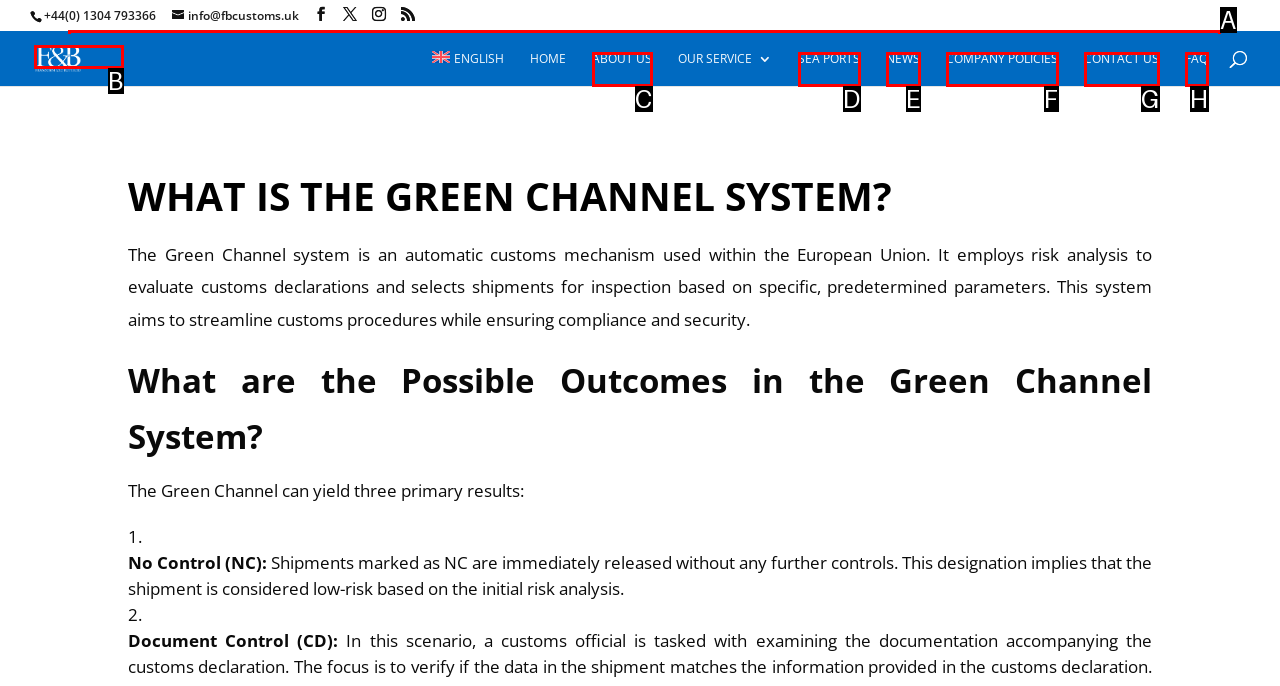Based on the provided element description: COMPANY POLICIES, identify the best matching HTML element. Respond with the corresponding letter from the options shown.

F